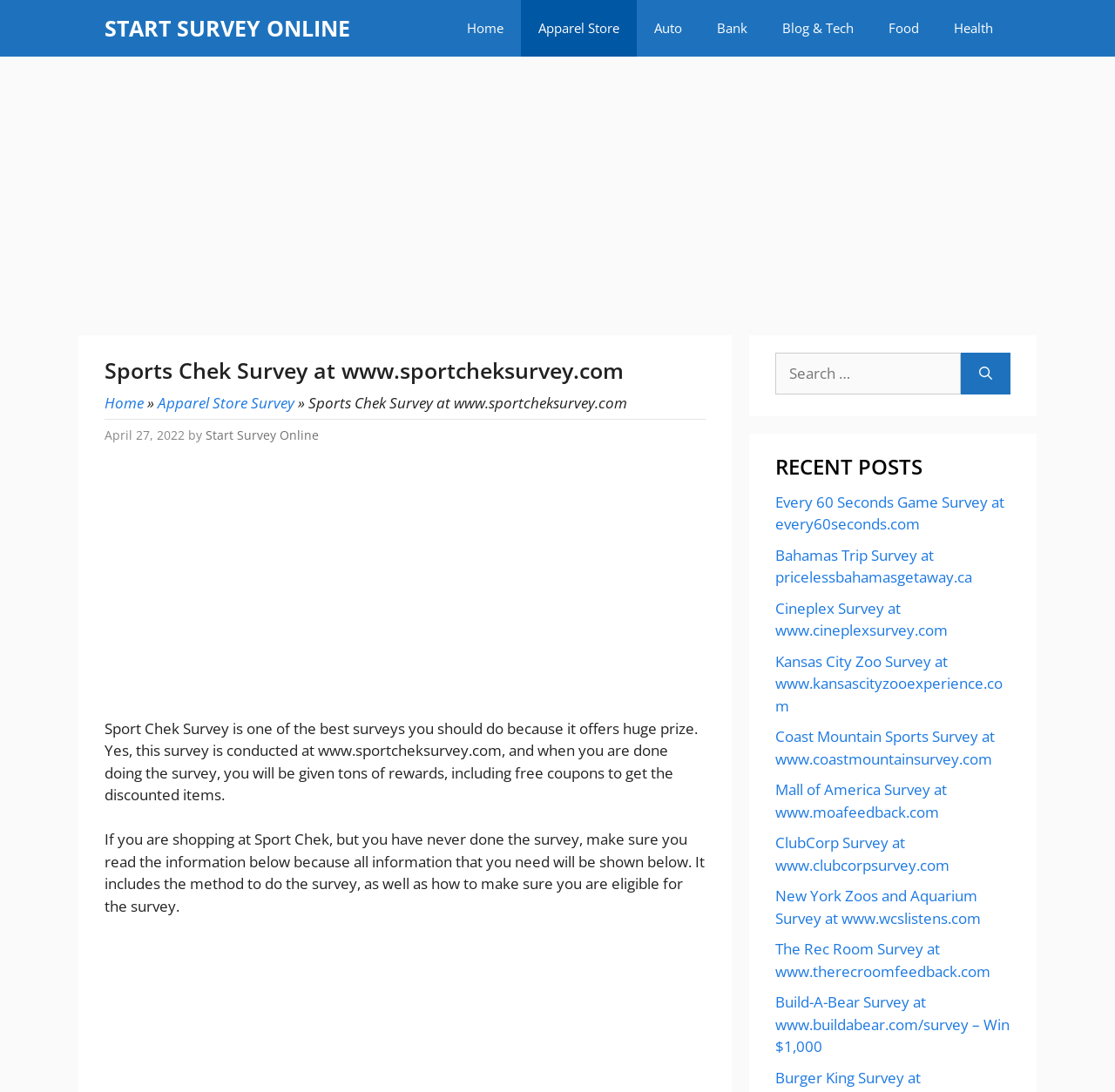Find the bounding box coordinates of the area to click in order to follow the instruction: "Search for something".

[0.695, 0.323, 0.862, 0.361]